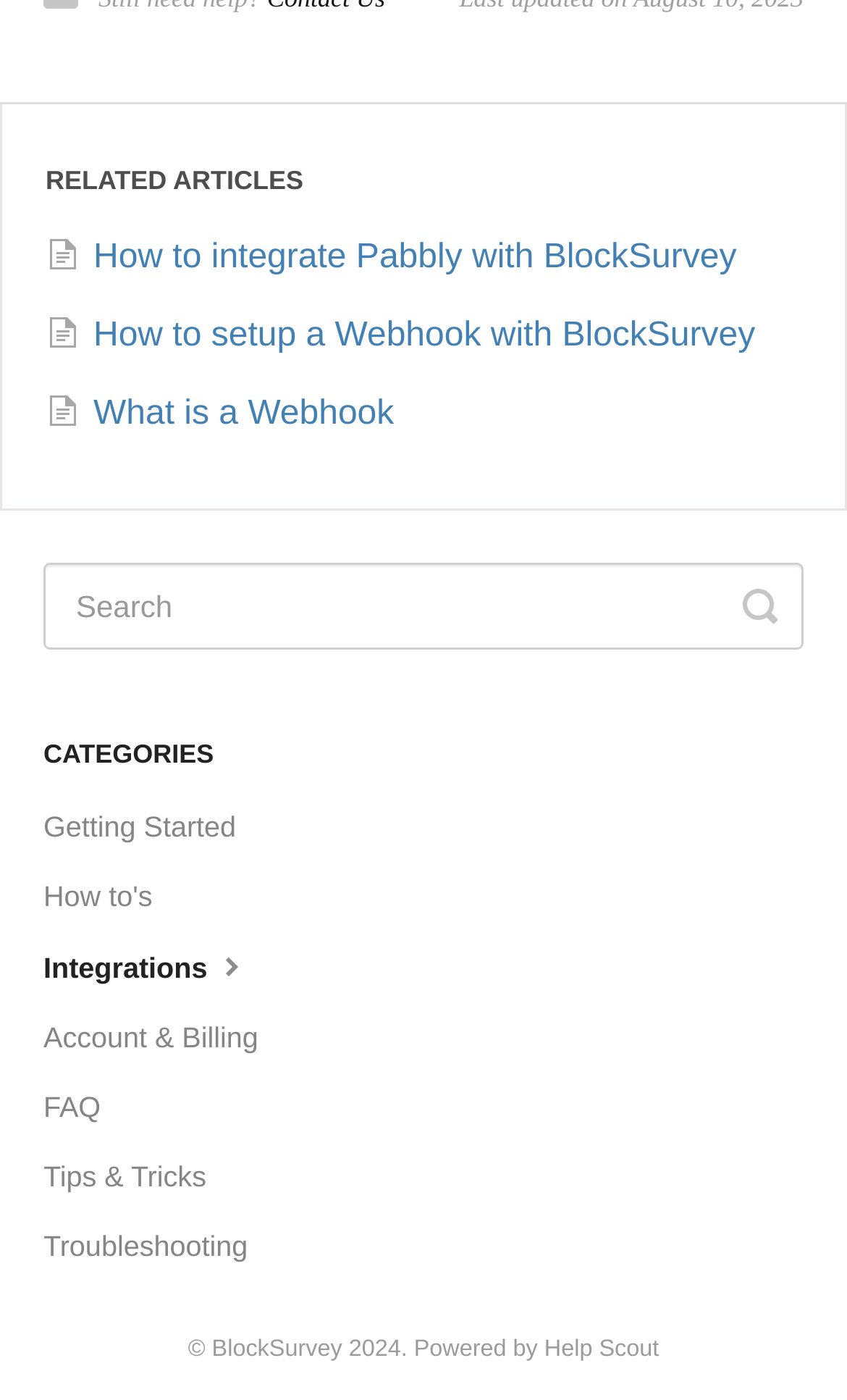Determine the bounding box coordinates for the area you should click to complete the following instruction: "Read about integrating Pabbly with BlockSurvey".

[0.054, 0.171, 0.87, 0.198]